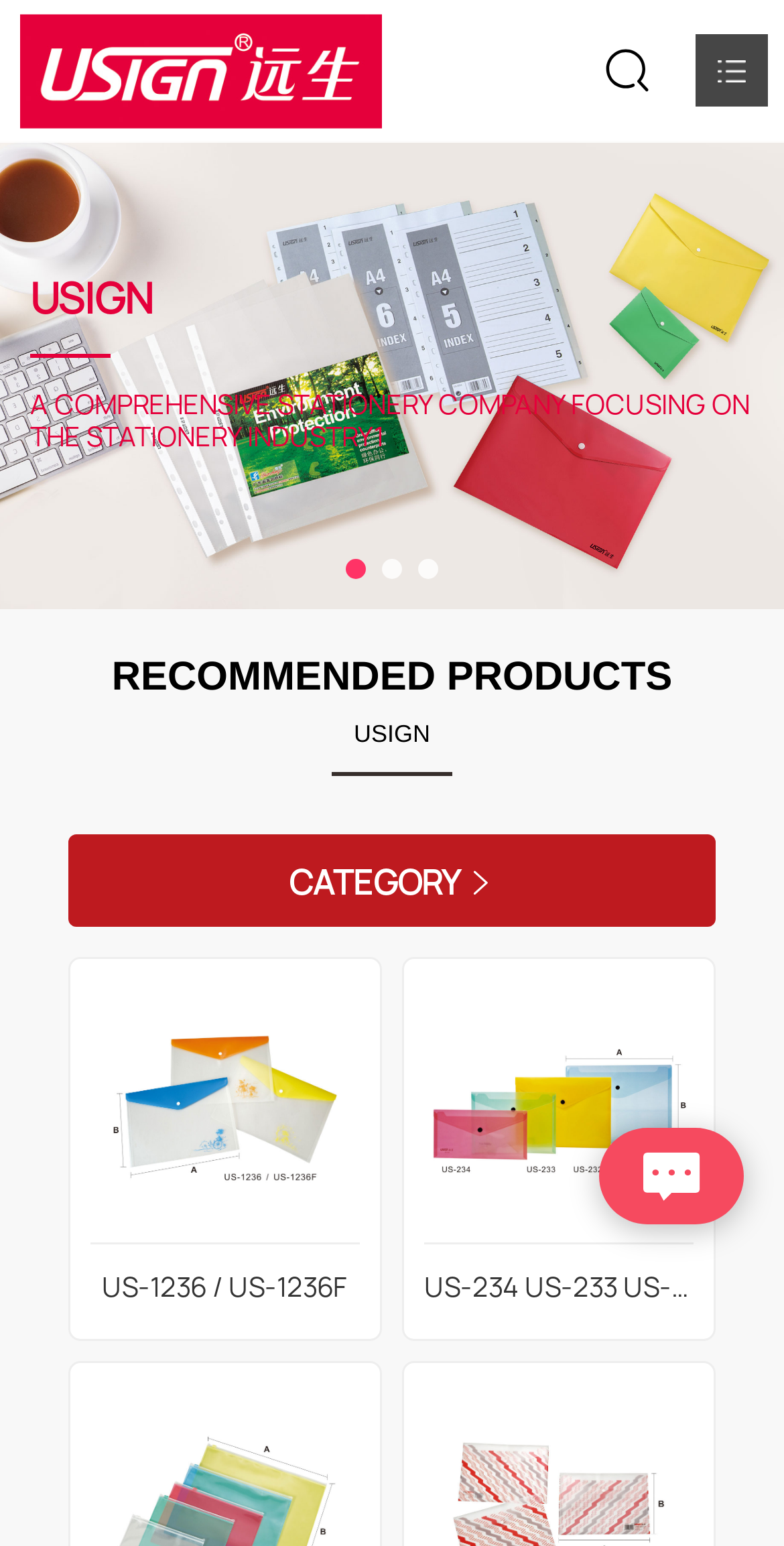Generate a comprehensive description of the webpage content.

The webpage is about Yuansheng Industry Co., Ltd, a company established in 1996. At the top left corner, there is a logo of the company, accompanied by a link with the company's name. On the top right corner, there is another logo of the company.

Below the top section, there is a navigation menu with six headings: Home, Products, Partner, News, About us, and Download. Each heading has a corresponding link.

On the left side of the page, there is a section with a heading "USIGN" and a button to navigate through slides. Below this section, there is a recommended products section with a heading and a list of products.

On the right side of the page, there are two sections showcasing products. Each section has a heading, an image, and a link. The headings are "US-1236 / US-1236F" and "US-234 US-233 US-232 US-231". 

At the bottom of the page, there is a button with an icon. There are also several images scattered throughout the page, but their contents are not described.